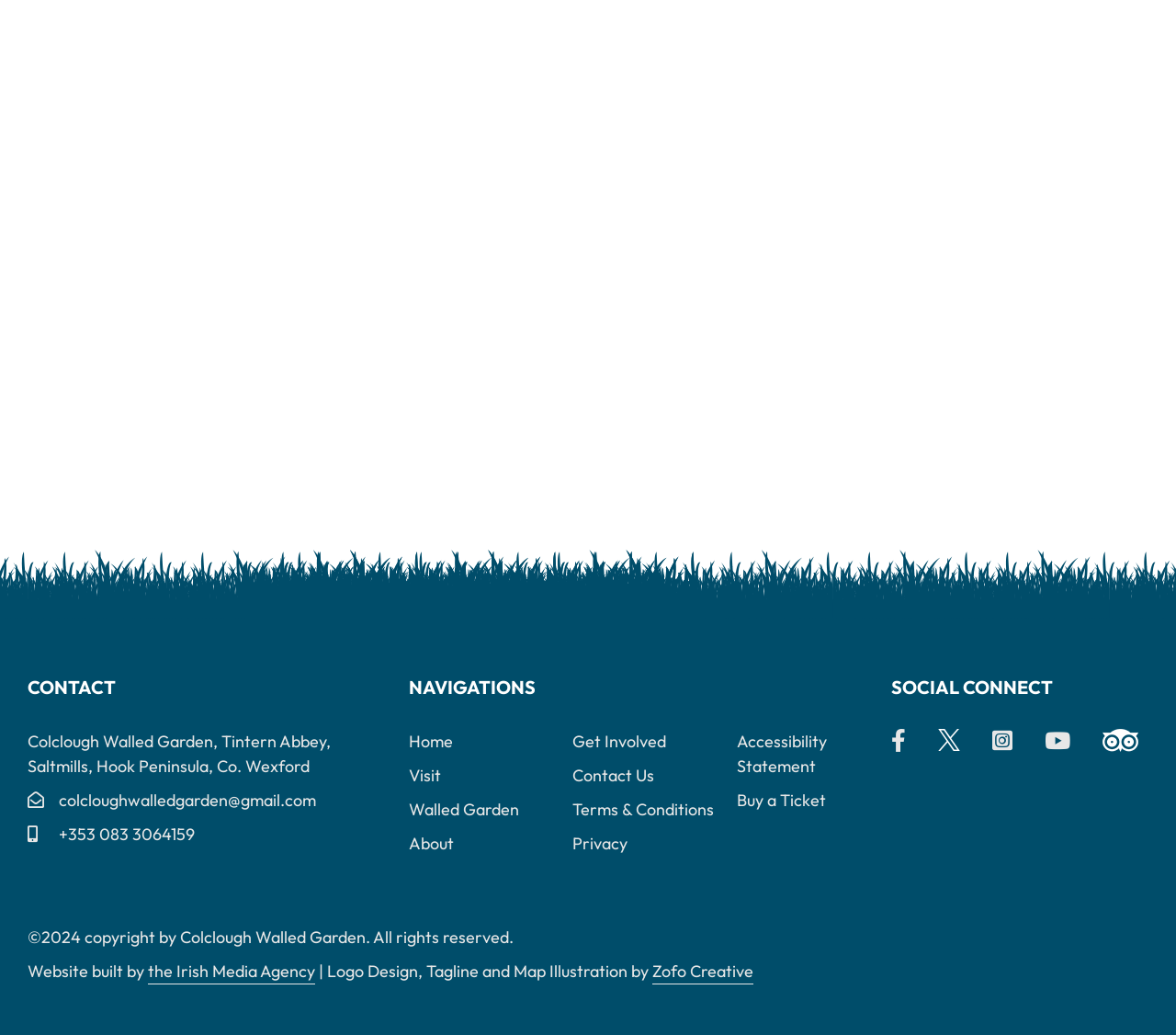What is the email address to contact?
Using the visual information, respond with a single word or phrase.

colcloughwalledgarden@gmail.com